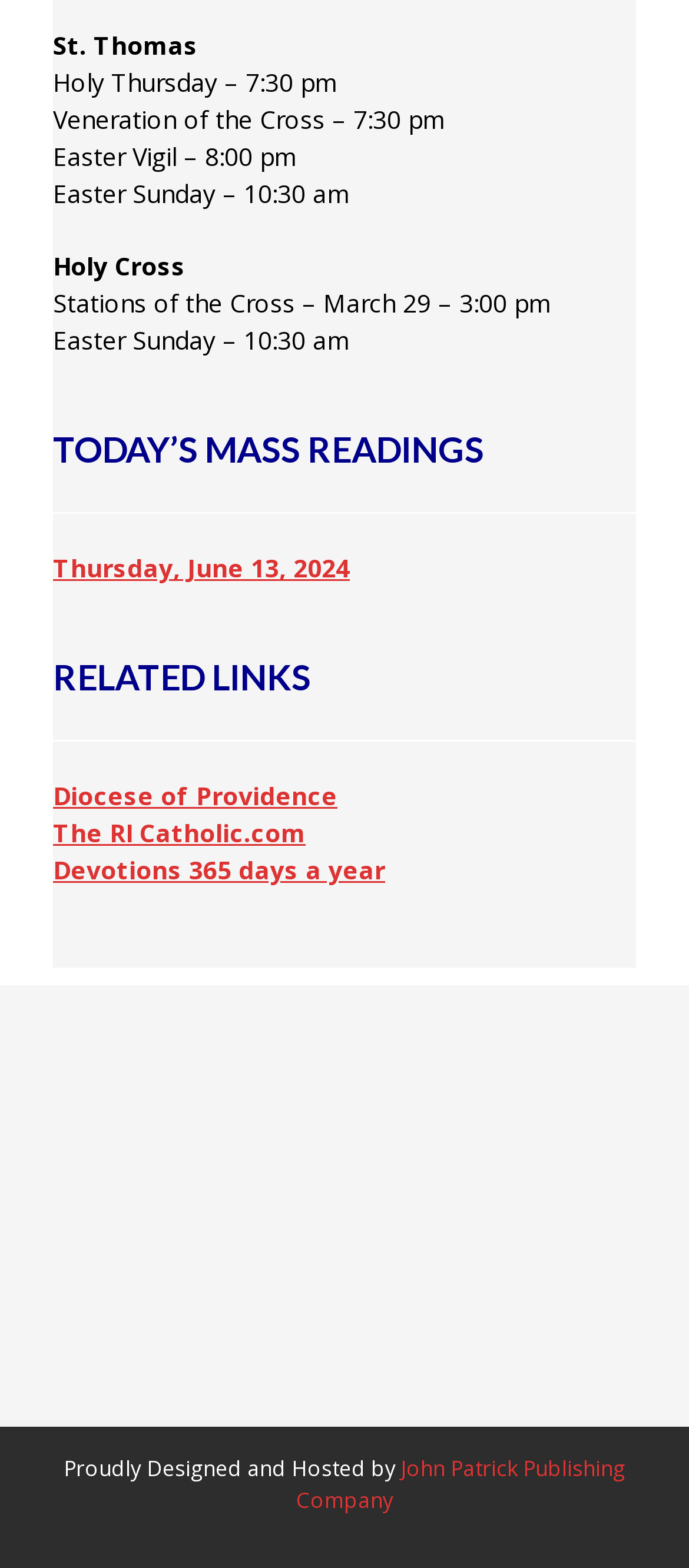Using the provided element description: "Devotions 365 days a year", determine the bounding box coordinates of the corresponding UI element in the screenshot.

[0.077, 0.544, 0.559, 0.566]